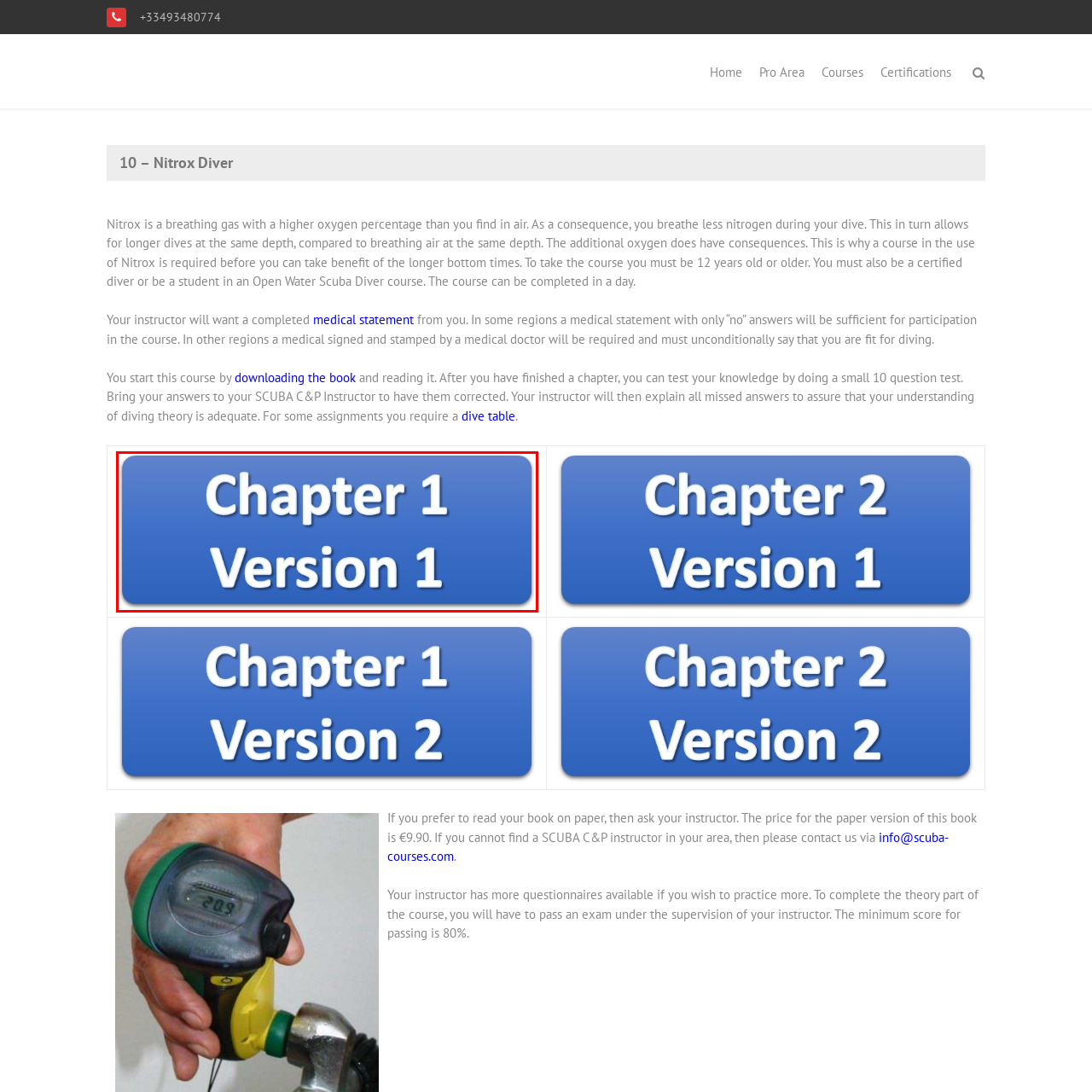Offer a complete and descriptive caption for the image marked by the red box.

The image features a button prominently labeled "Chapter 1 Version 1," set against a vibrant blue background. The text is displayed in bold, white font, ensuring high visibility and easy readability. This button likely serves as a clickable link or navigation element, allowing users to progress through the instructional material related to the Nitrox Diver course. Given the context of the webpage, which provides important information about scuba diving and the necessary training for using Nitrox, this button signifies the beginning of the educational content, essential for students embarking on their diving journey.